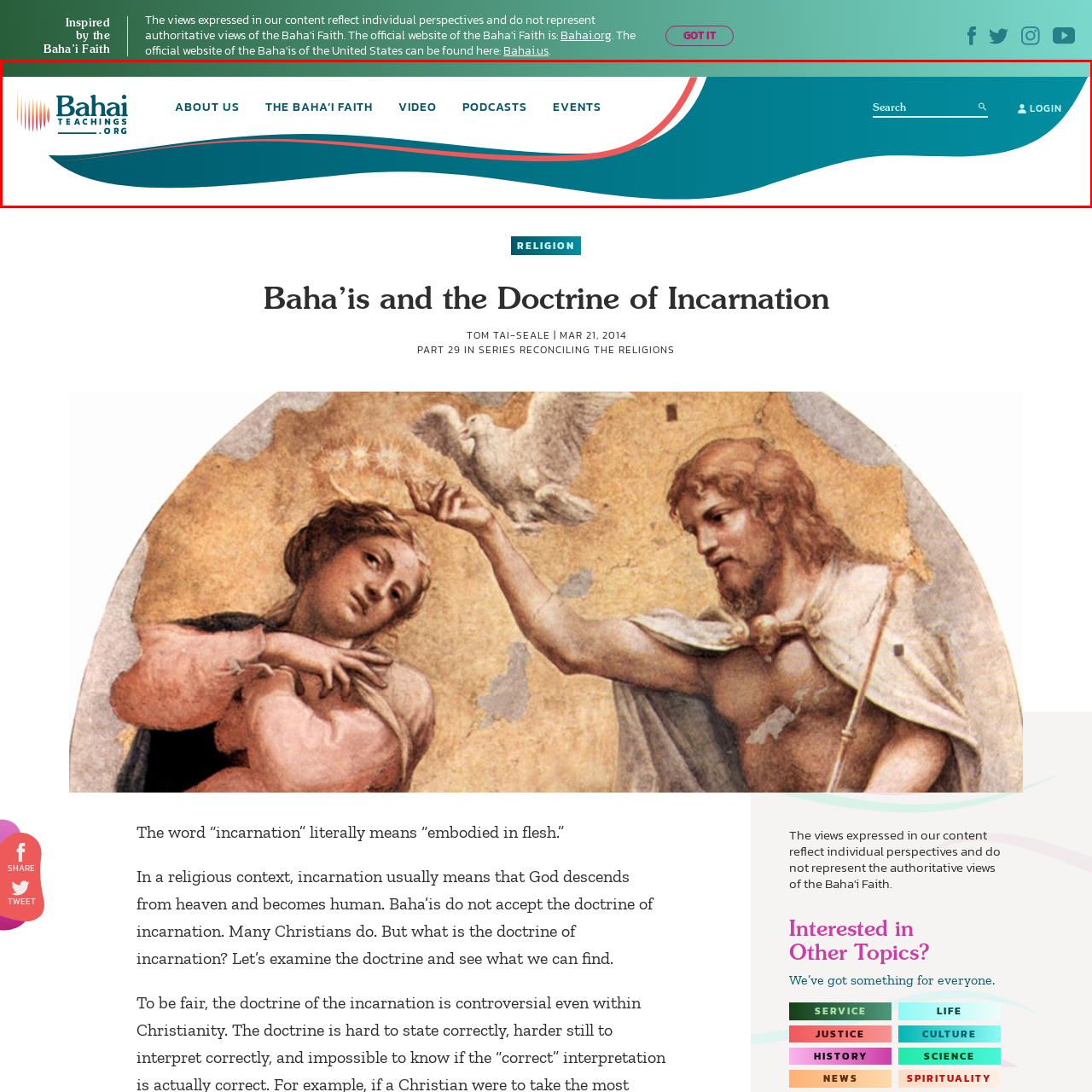Look closely at the image surrounded by the red box, What navigation links are provided? Give your answer as a single word or phrase.

ABOUT US, THE BAHA’I FAITH, VIDEO, PODCASTS, EVENTS